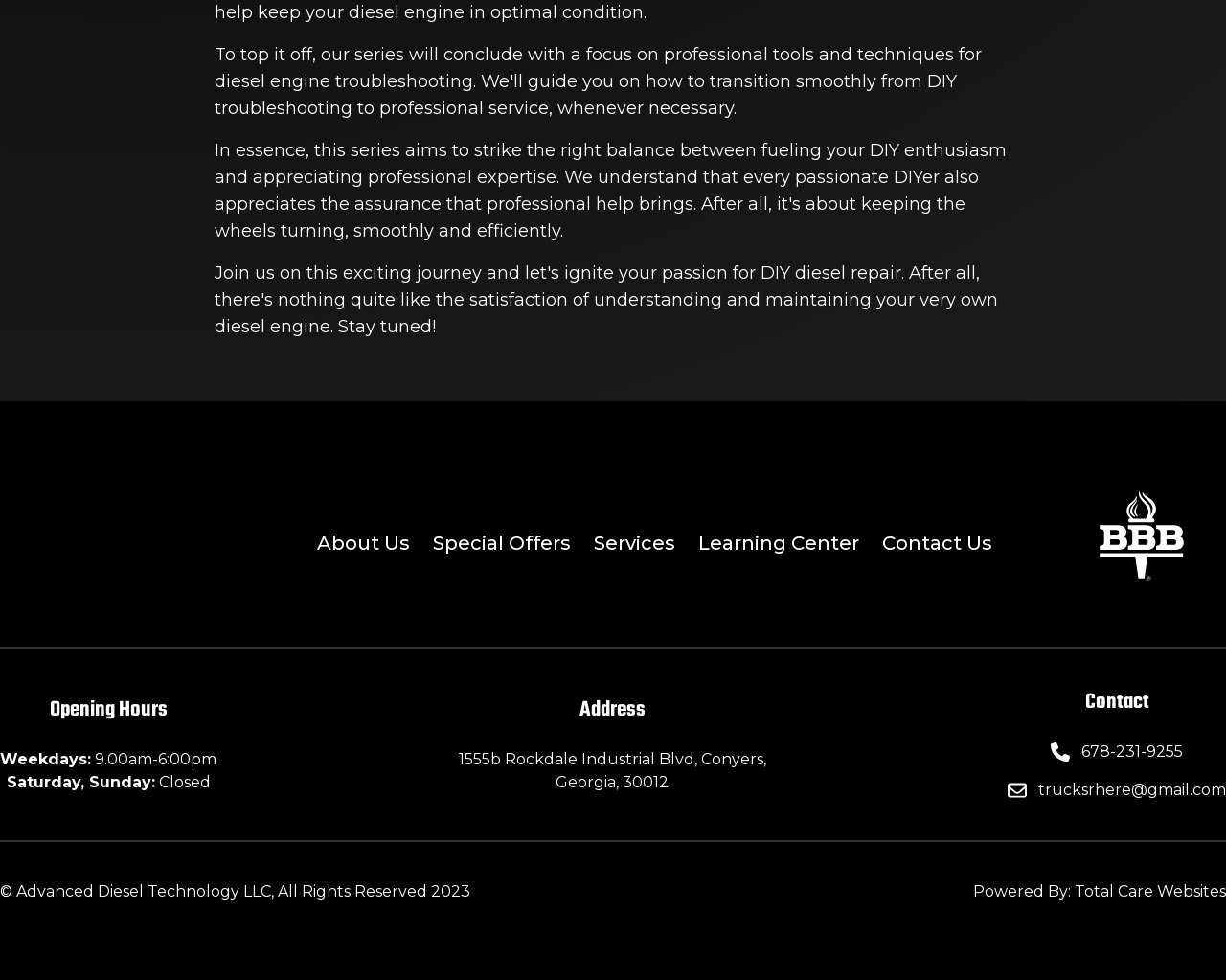Using floating point numbers between 0 and 1, provide the bounding box coordinates in the format (top-left x, top-left y, bottom-right x, bottom-right y). Locate the UI element described here: alt="Advanced Diesel Technology"

[0.0, 0.521, 0.205, 0.587]